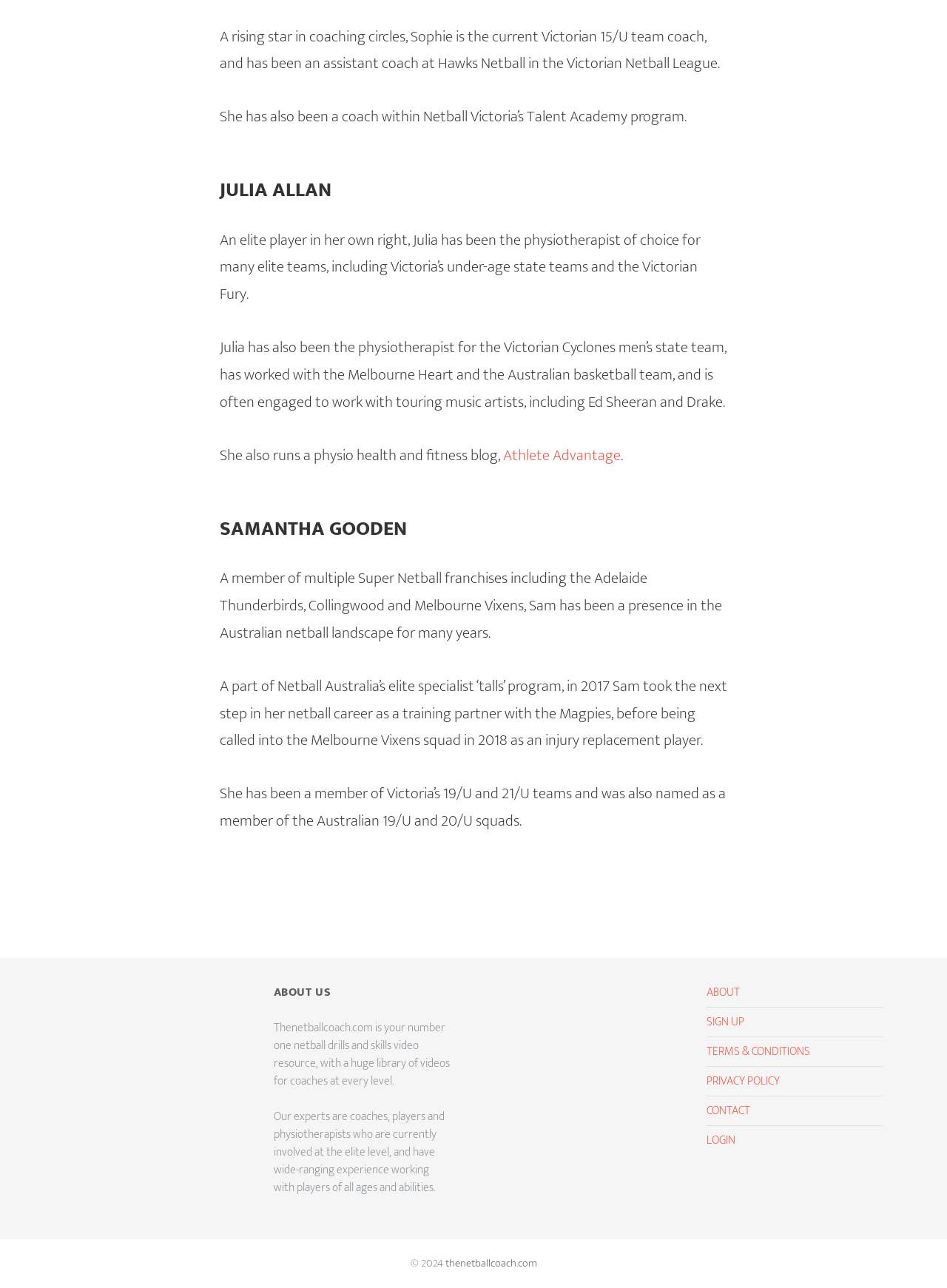Show the bounding box coordinates for the element that needs to be clicked to execute the following instruction: "Go to ABOUT US page". Provide the coordinates in the form of four float numbers between 0 and 1, i.e., [left, top, right, bottom].

[0.289, 0.764, 0.475, 0.777]